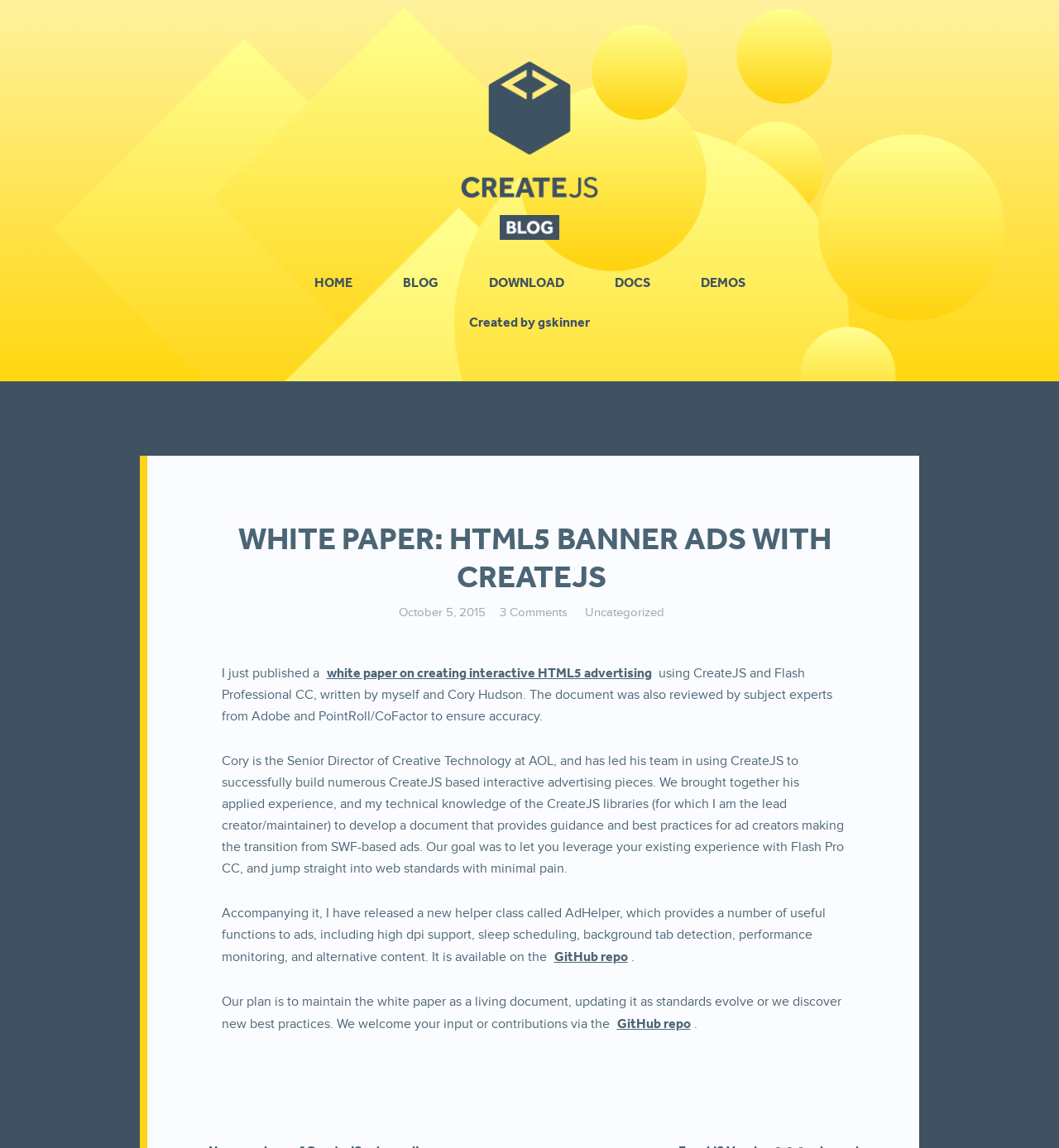Refer to the image and offer a detailed explanation in response to the question: Who is the lead creator/maintainer of CreateJS?

I inferred the answer from the text, which states 'for which I am the lead creator/maintainer', indicating that the author of the white paper is also the lead creator/maintainer of CreateJS.